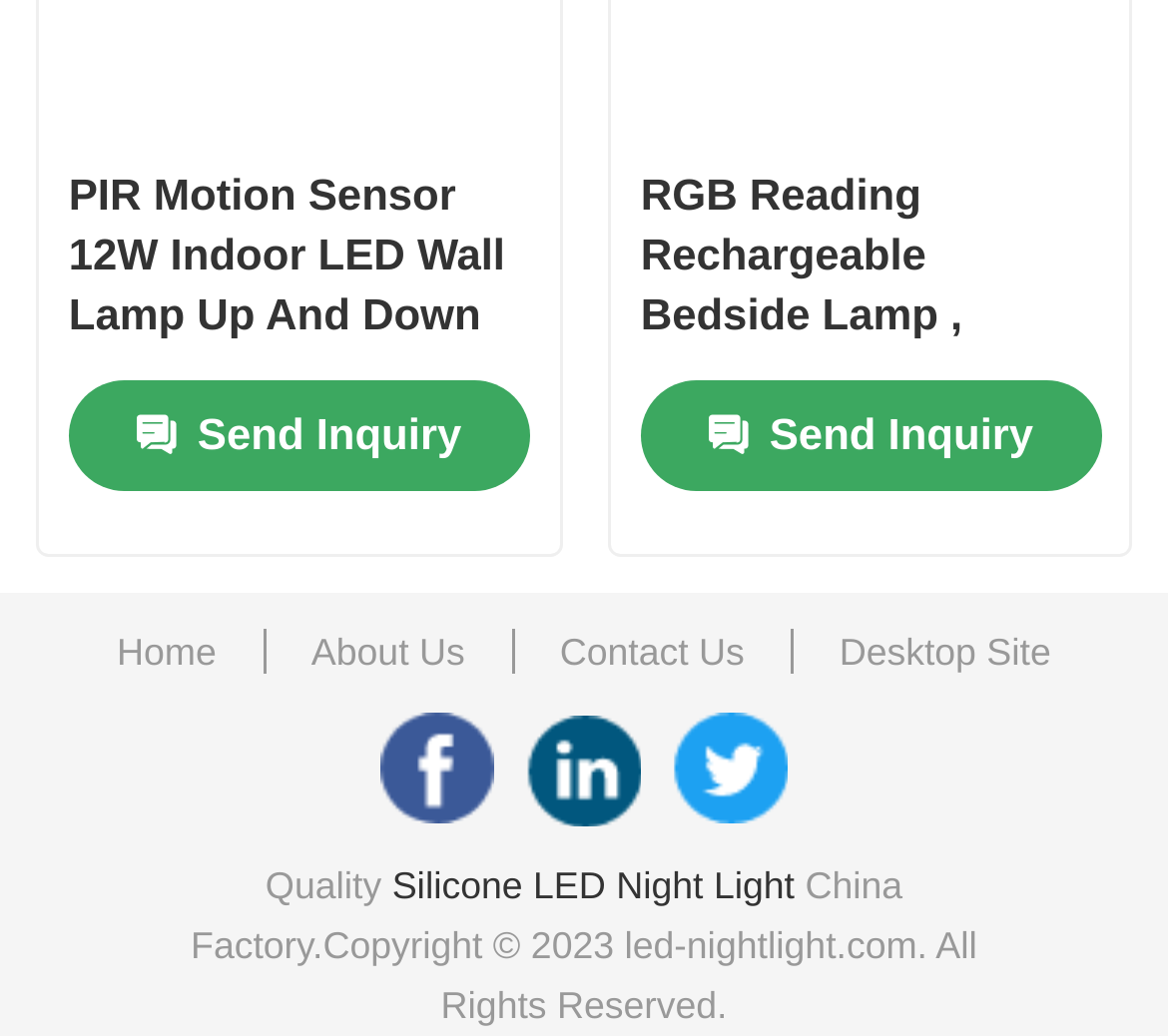Please identify the bounding box coordinates of where to click in order to follow the instruction: "Send Inquiry for RGB Reading Rechargeable Bedside Lamp".

[0.548, 0.367, 0.943, 0.475]